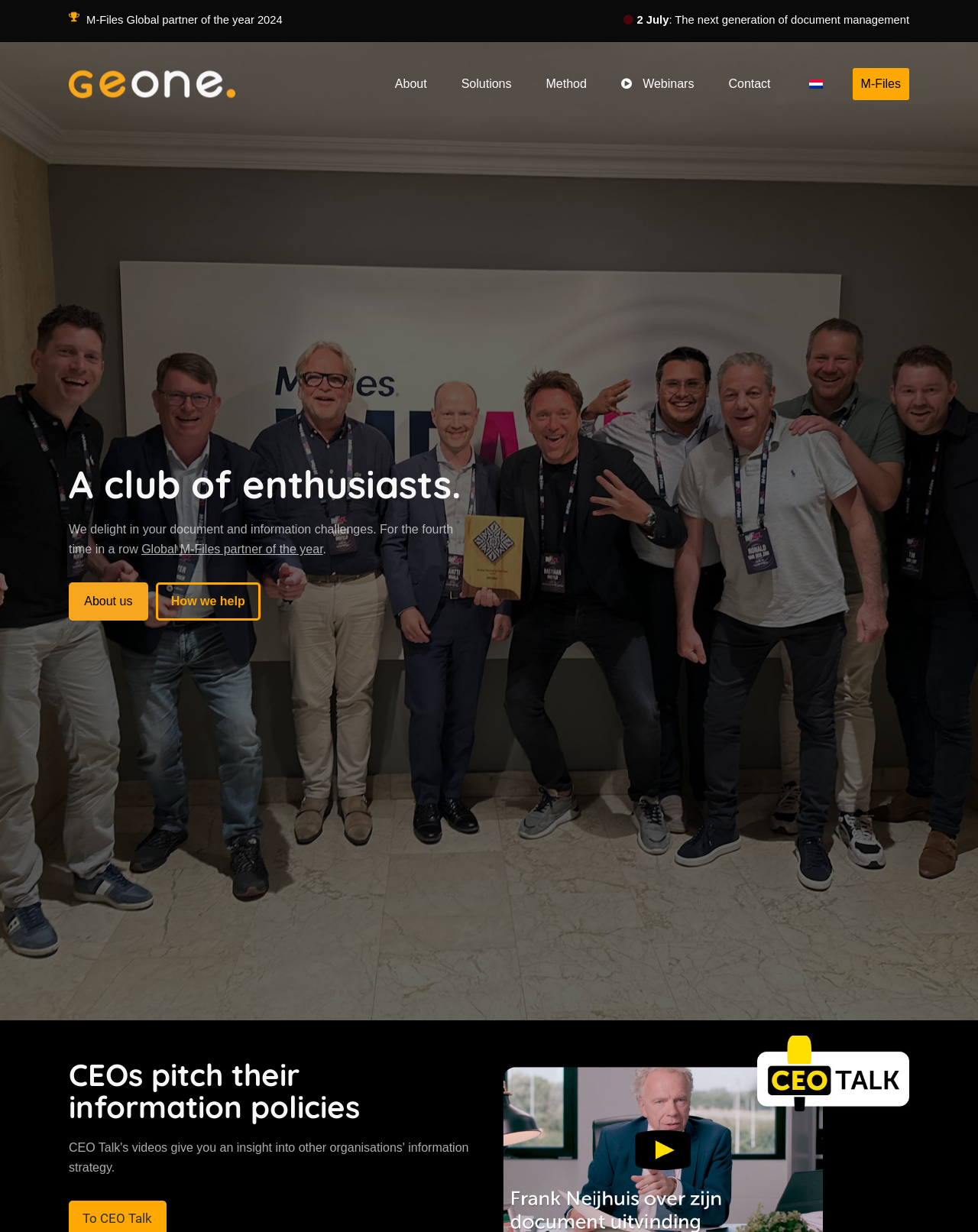Please determine the bounding box coordinates of the section I need to click to accomplish this instruction: "Get your free report".

None